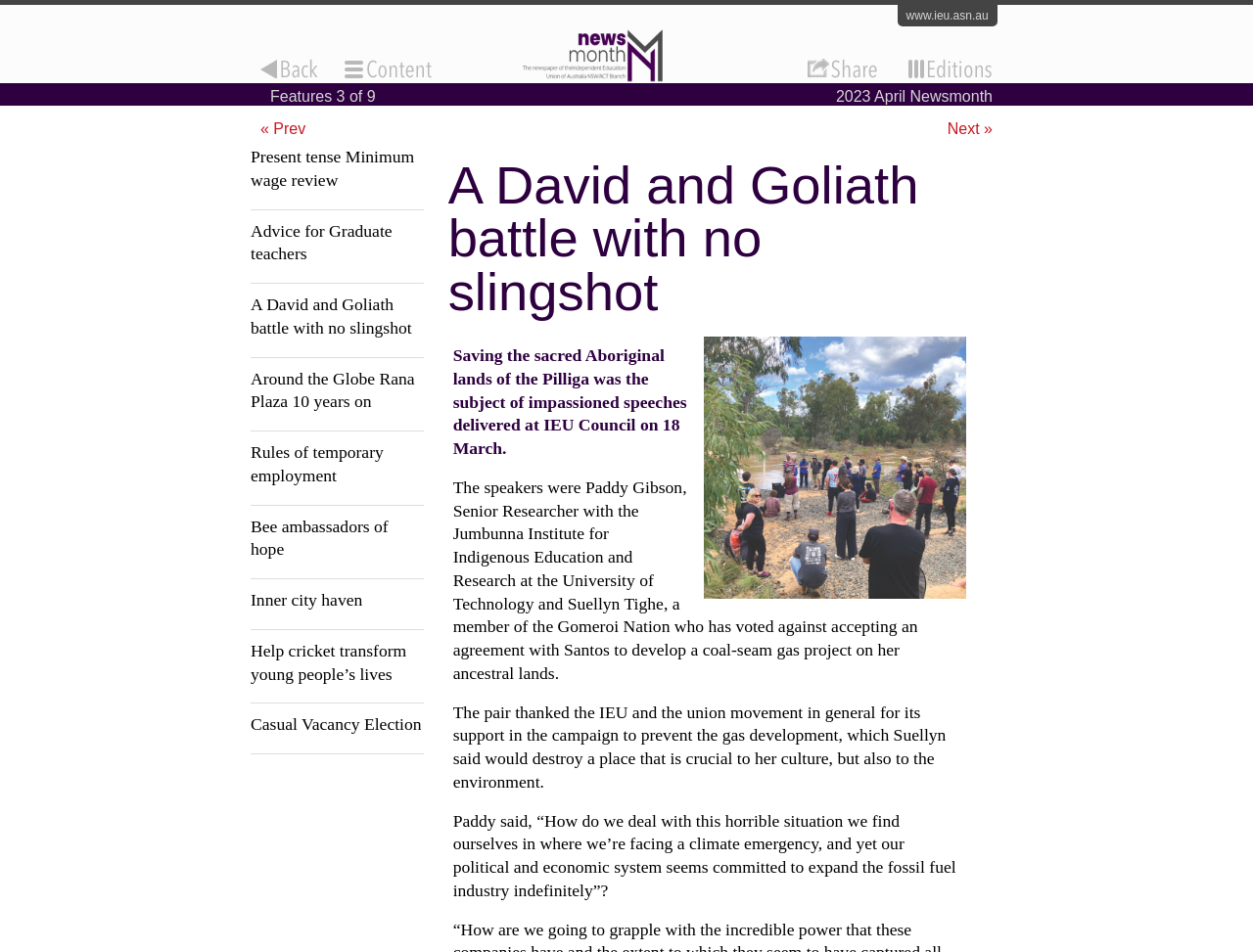Find the bounding box coordinates of the clickable element required to execute the following instruction: "view image". Provide the coordinates as four float numbers between 0 and 1, i.e., [left, top, right, bottom].

[0.561, 0.354, 0.771, 0.629]